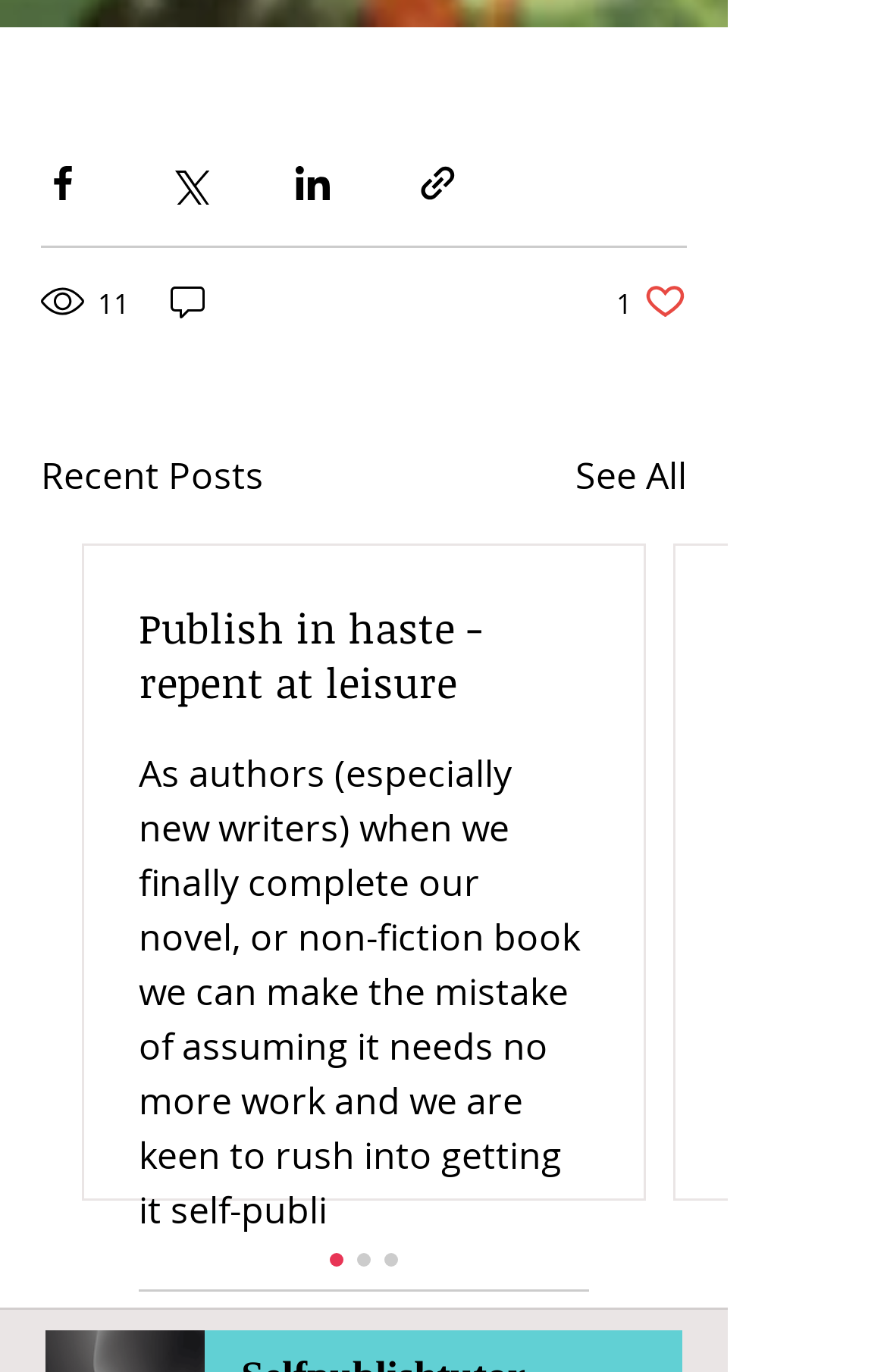How many views does the first post have?
Deliver a detailed and extensive answer to the question.

The webpage displays a generic element with the text '11 views' below the first post, indicating the number of views it has received.